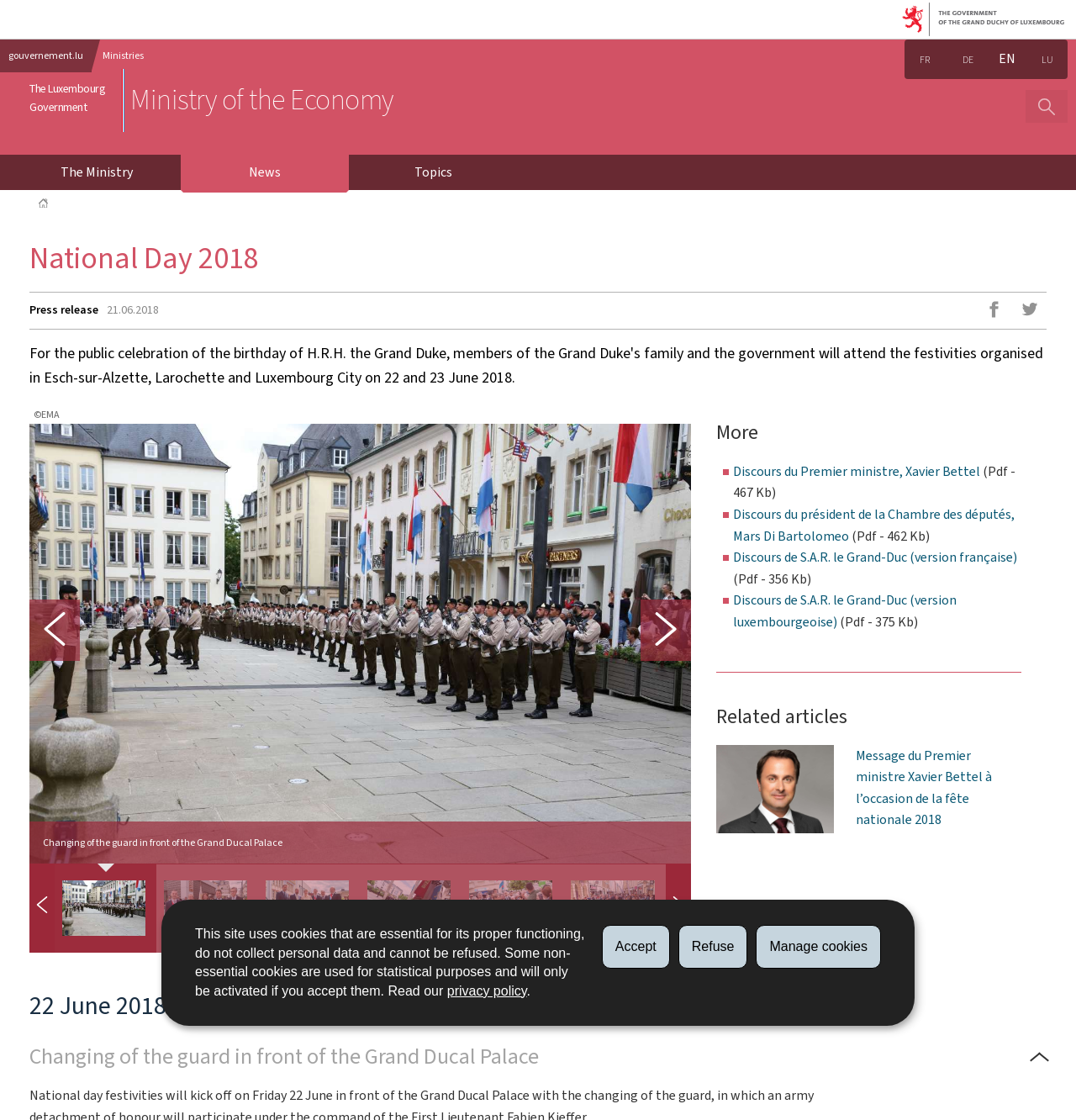Please determine the primary heading and provide its text.

National Day 2018